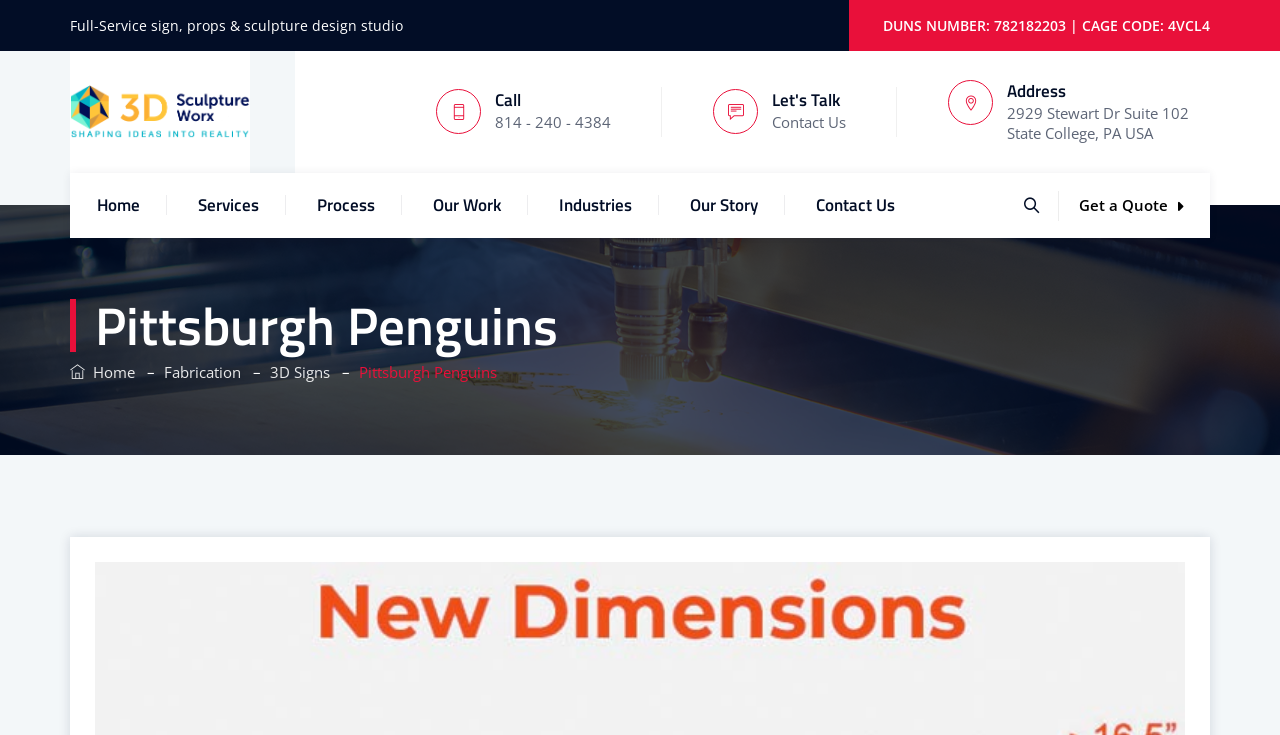What is the name of the company? Based on the image, give a response in one word or a short phrase.

3D Sculpture Worx